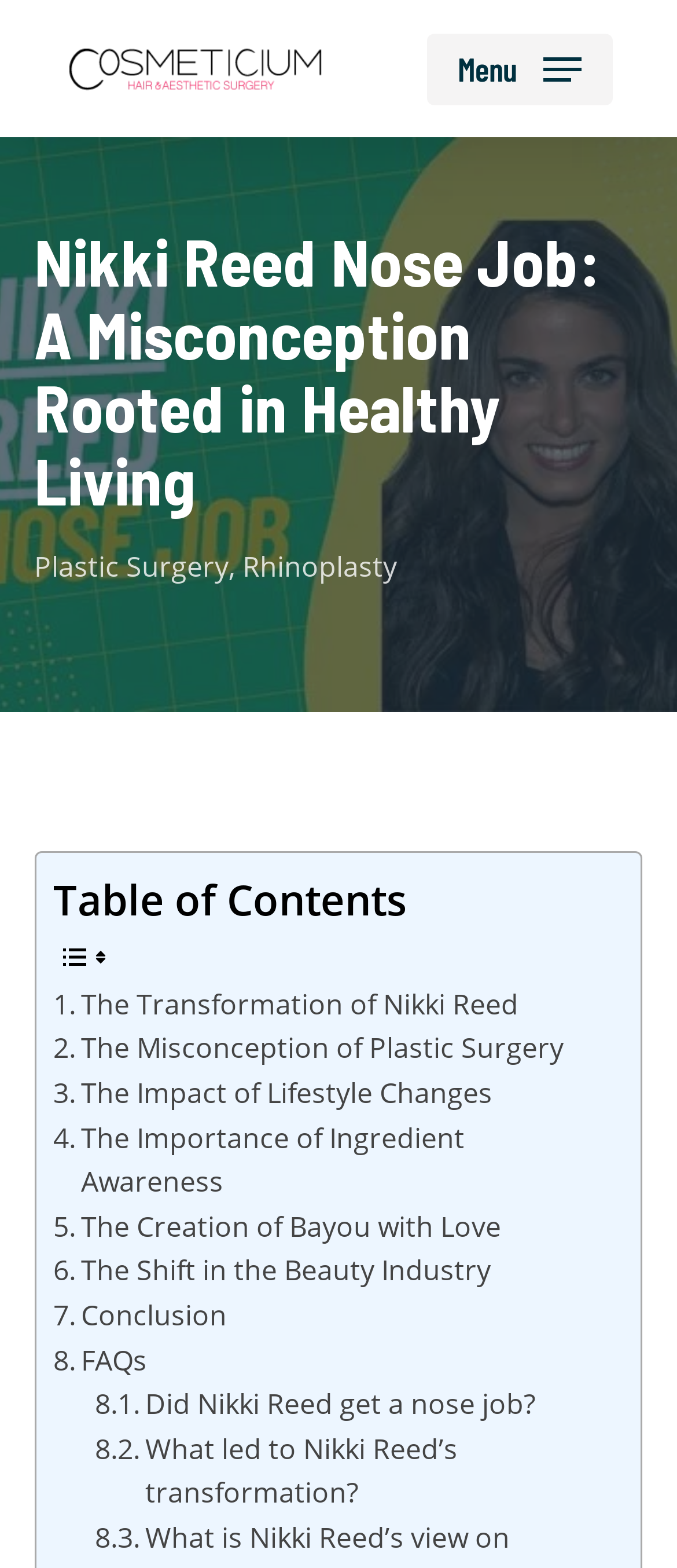Could you indicate the bounding box coordinates of the region to click in order to complete this instruction: "Click on the Cosmeticium logo".

[0.096, 0.024, 0.481, 0.063]